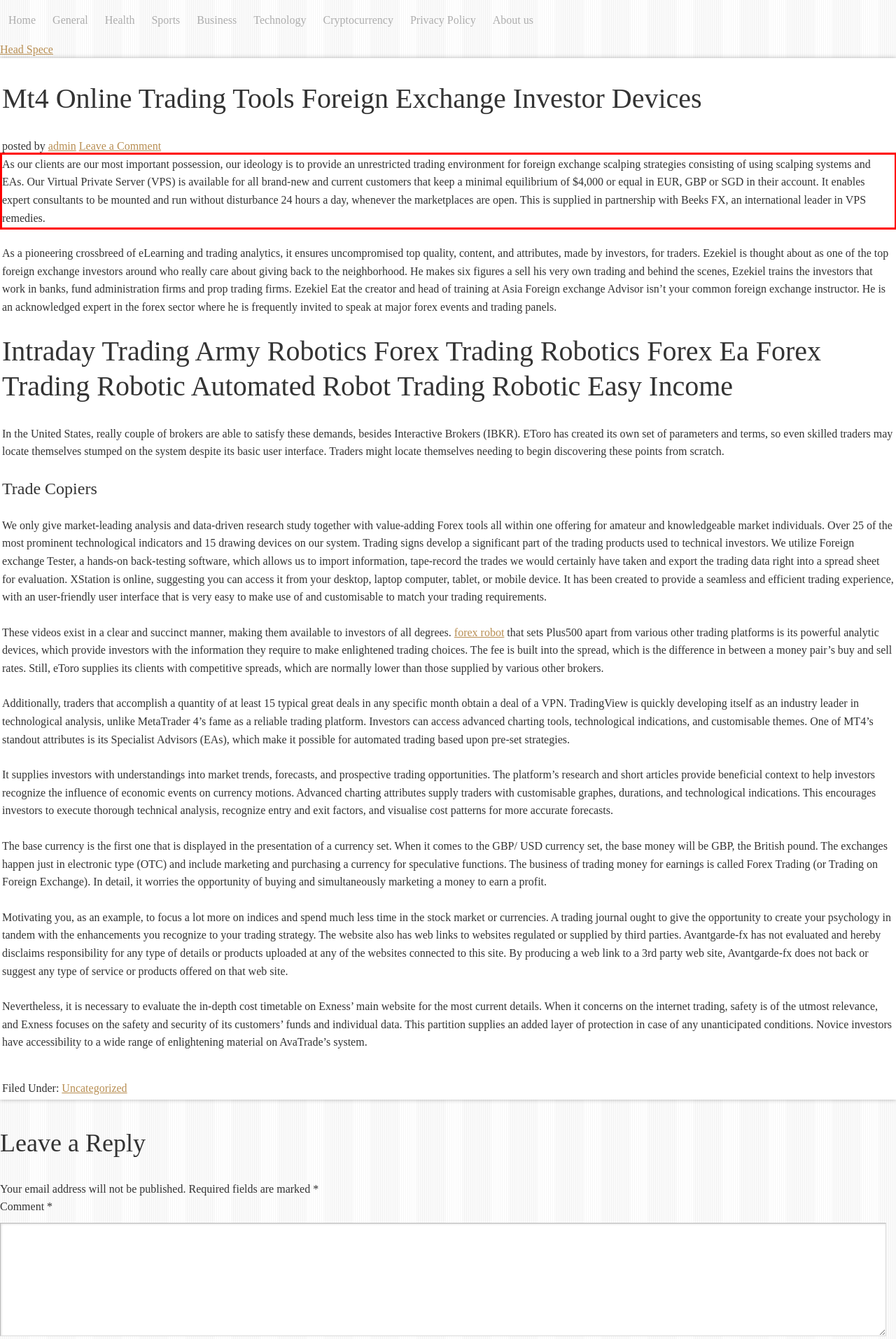From the screenshot of the webpage, locate the red bounding box and extract the text contained within that area.

As our clients are our most important possession, our ideology is to provide an unrestricted trading environment for foreign exchange scalping strategies consisting of using scalping systems and EAs. Our Virtual Private Server (VPS) is available for all brand-new and current customers that keep a minimal equilibrium of $4,000 or equal in EUR, GBP or SGD in their account. It enables expert consultants to be mounted and run without disturbance 24 hours a day, whenever the marketplaces are open. This is supplied in partnership with Beeks FX, an international leader in VPS remedies.